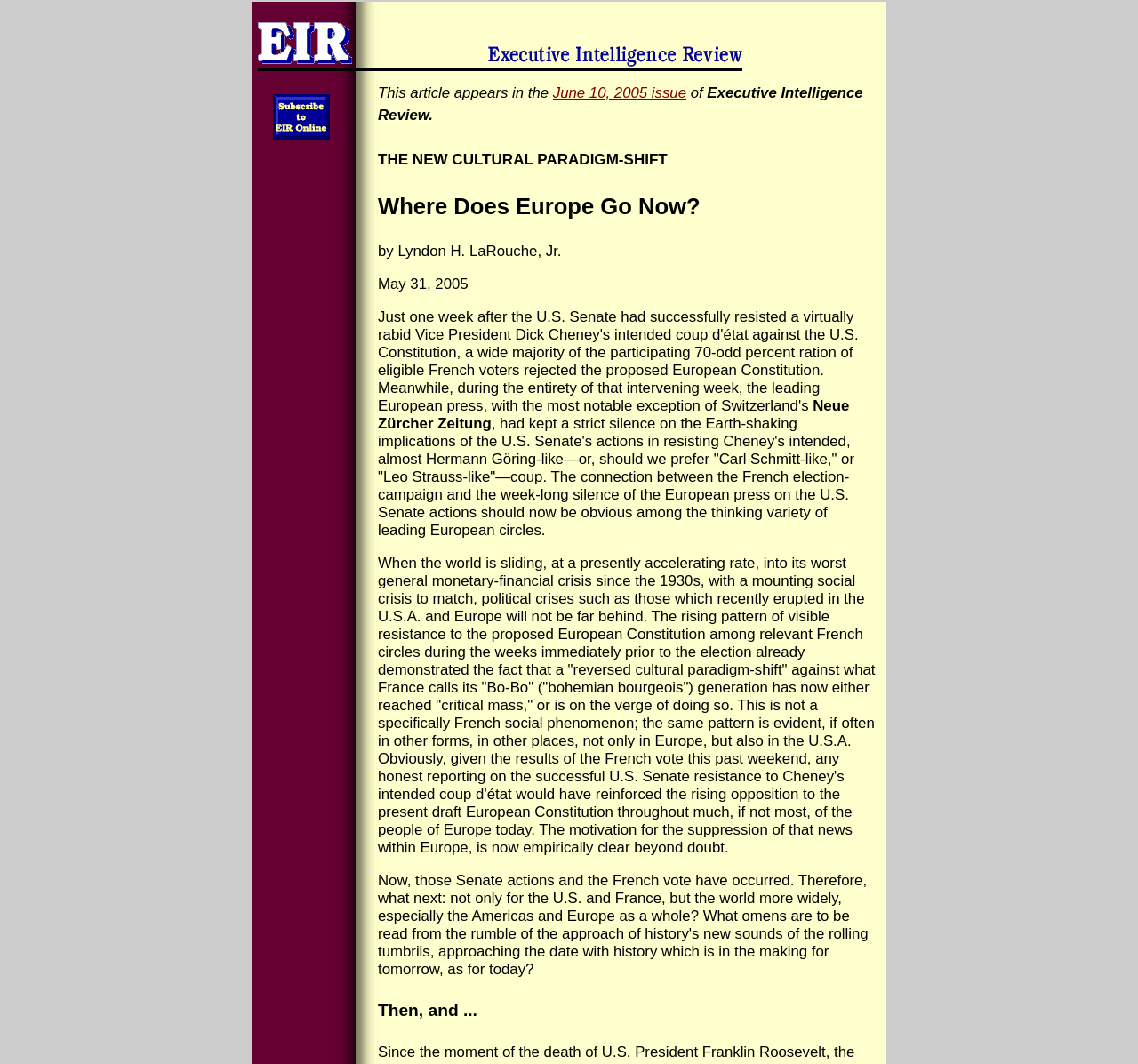Locate the bounding box of the UI element described by: "June 10, 2005 issue" in the given webpage screenshot.

[0.486, 0.079, 0.603, 0.095]